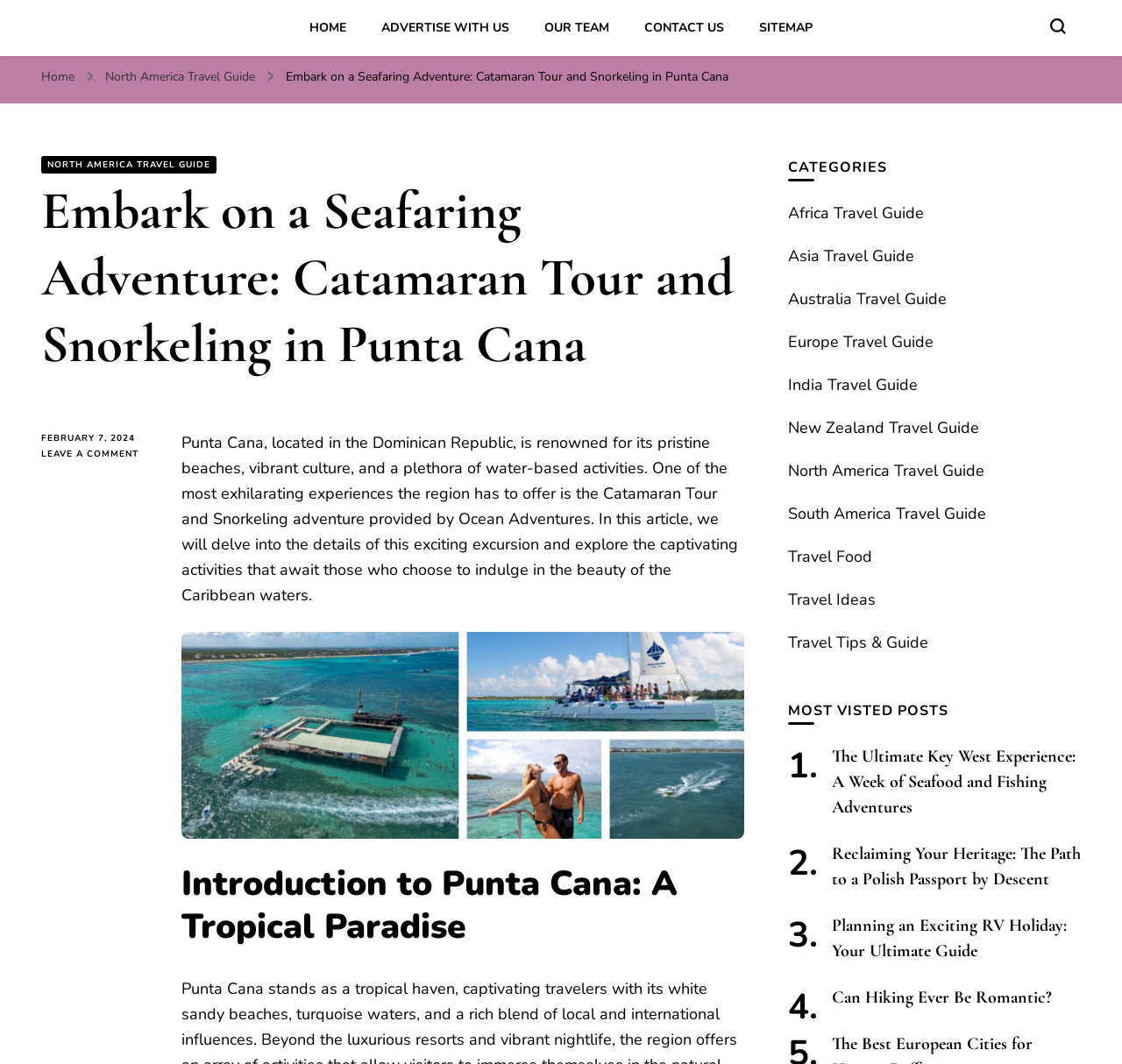Determine the bounding box coordinates of the clickable element to complete this instruction: "Explore the 'NORTH AMERICA TRAVEL GUIDE'". Provide the coordinates in the format of four float numbers between 0 and 1, [left, top, right, bottom].

[0.037, 0.147, 0.193, 0.163]